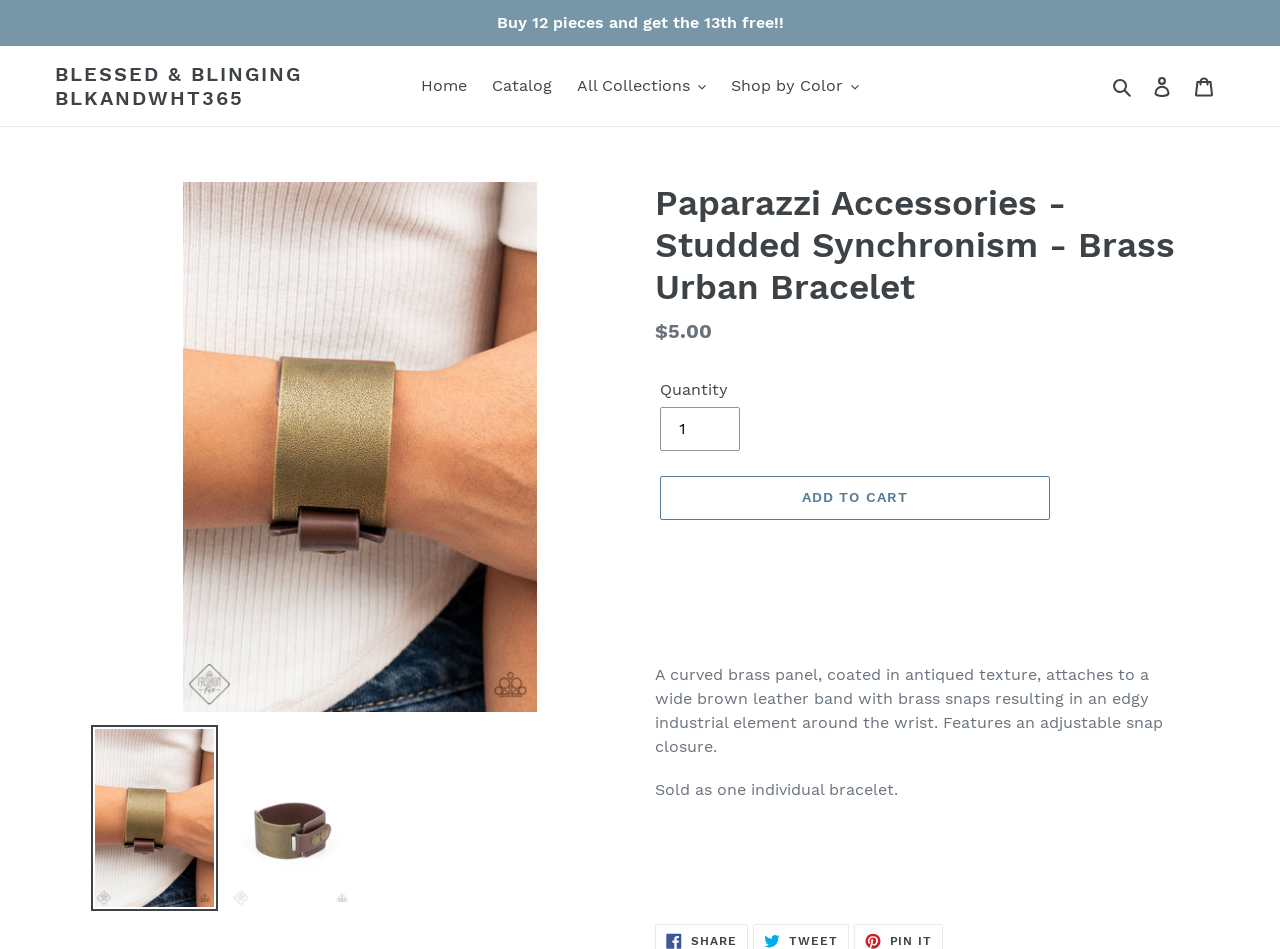Can you pinpoint the bounding box coordinates for the clickable element required for this instruction: "Click the 'Buy 12 pieces and get the 13th free!!' promotion"? The coordinates should be four float numbers between 0 and 1, i.e., [left, top, right, bottom].

[0.388, 0.014, 0.612, 0.034]